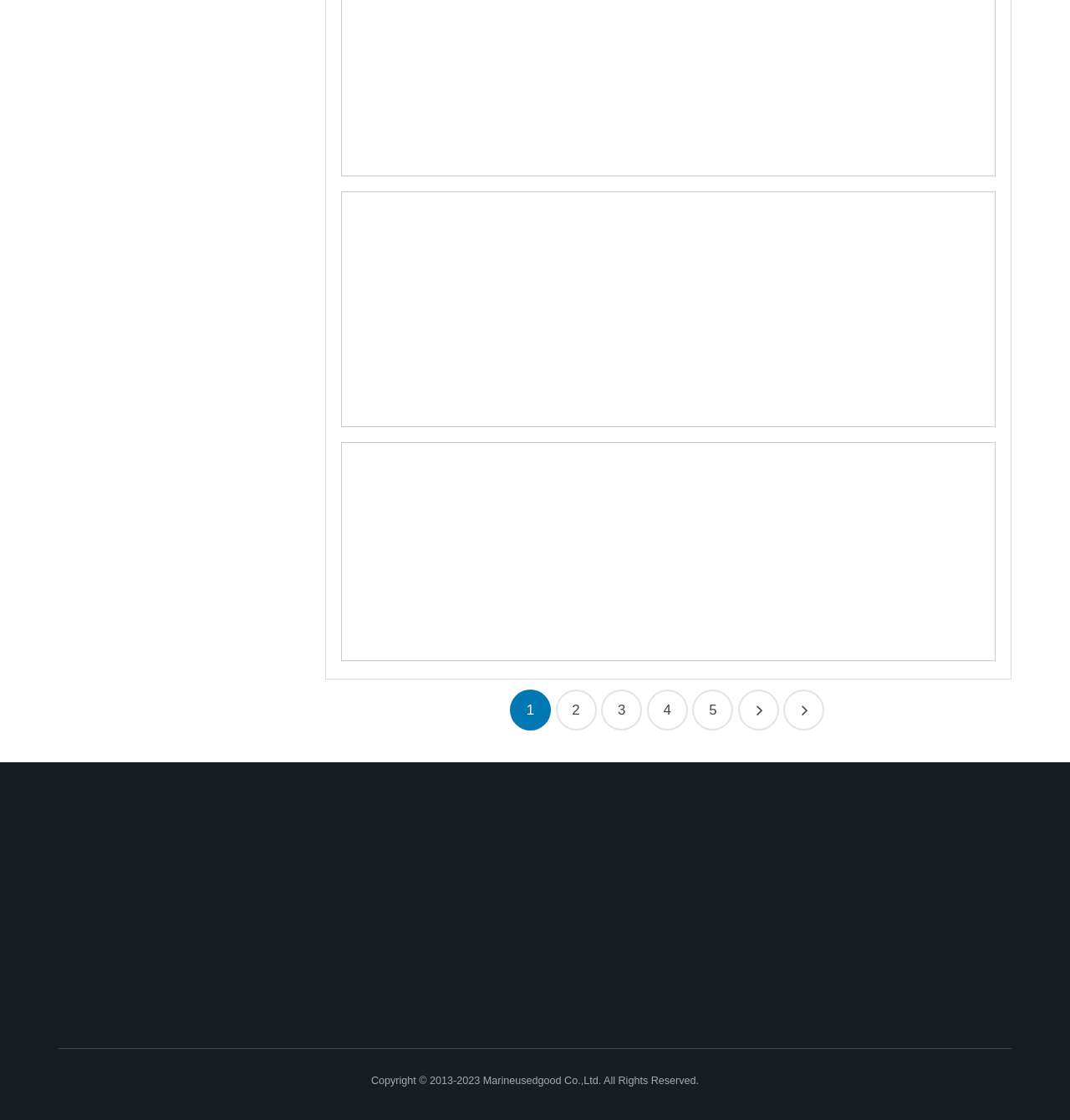Determine the bounding box coordinates of the section I need to click to execute the following instruction: "Read the article about quality inspection". Provide the coordinates as four float numbers between 0 and 1, i.e., [left, top, right, bottom].

[0.334, 0.409, 0.508, 0.576]